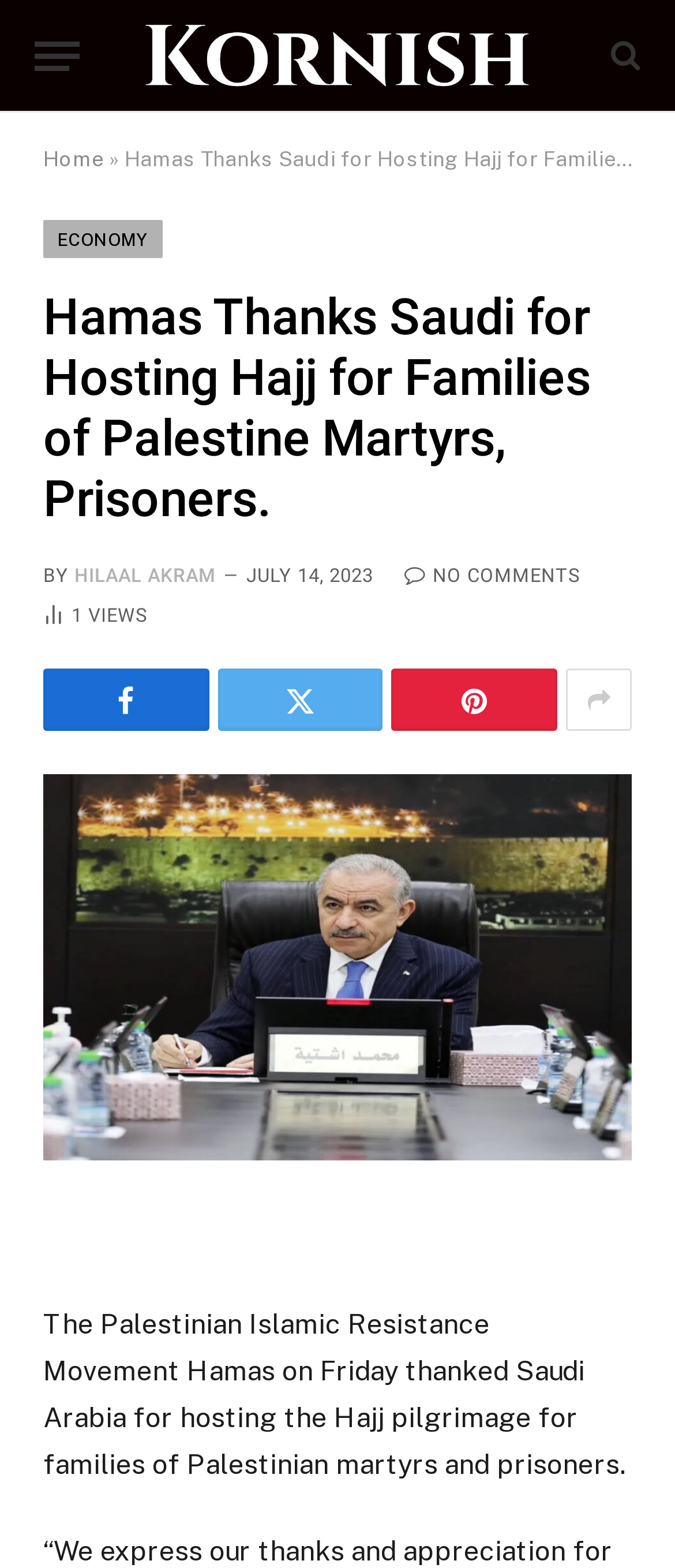Respond to the following query with just one word or a short phrase: 
How many social media sharing options are available?

4